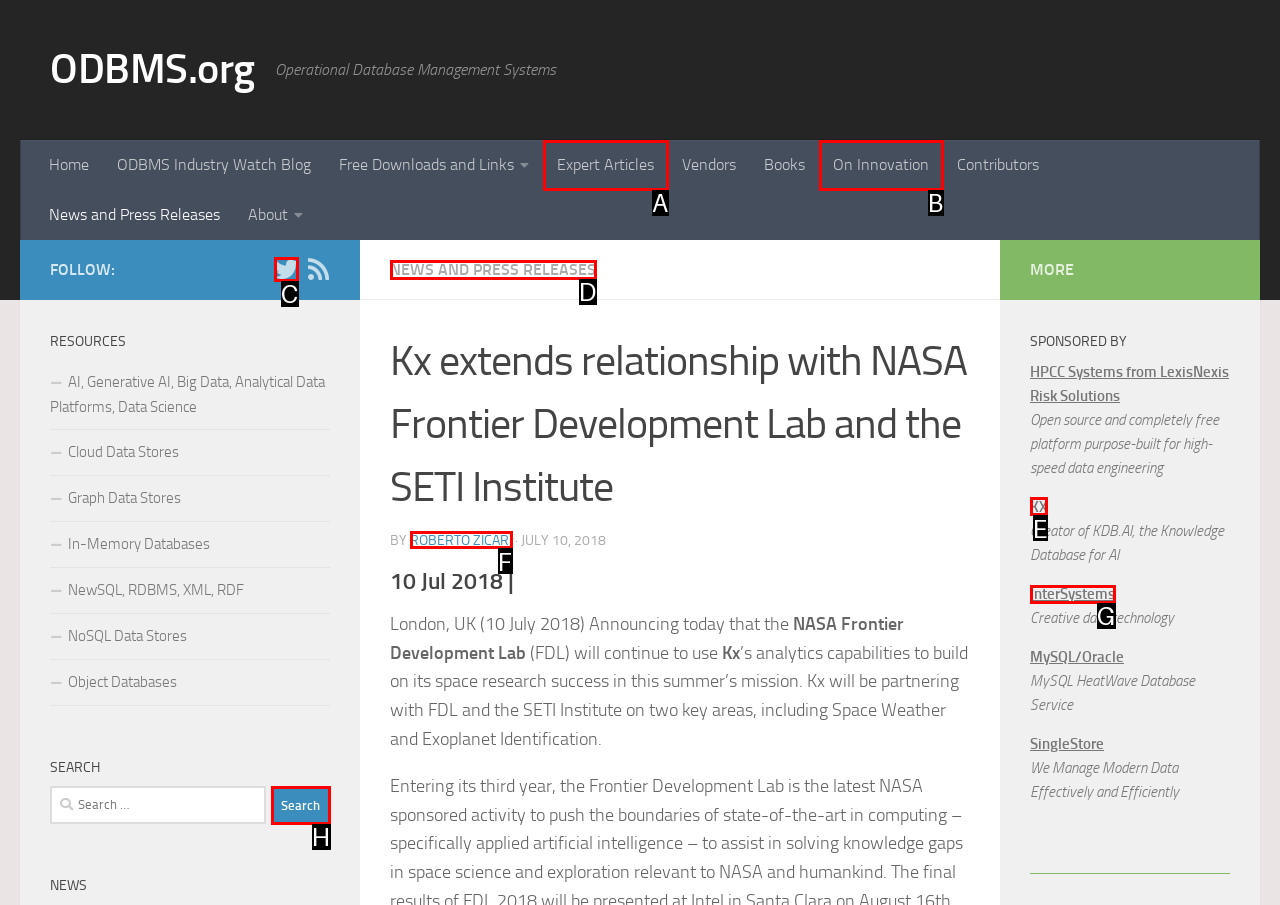Identify the appropriate lettered option to execute the following task: Learn about Kx
Respond with the letter of the selected choice.

E